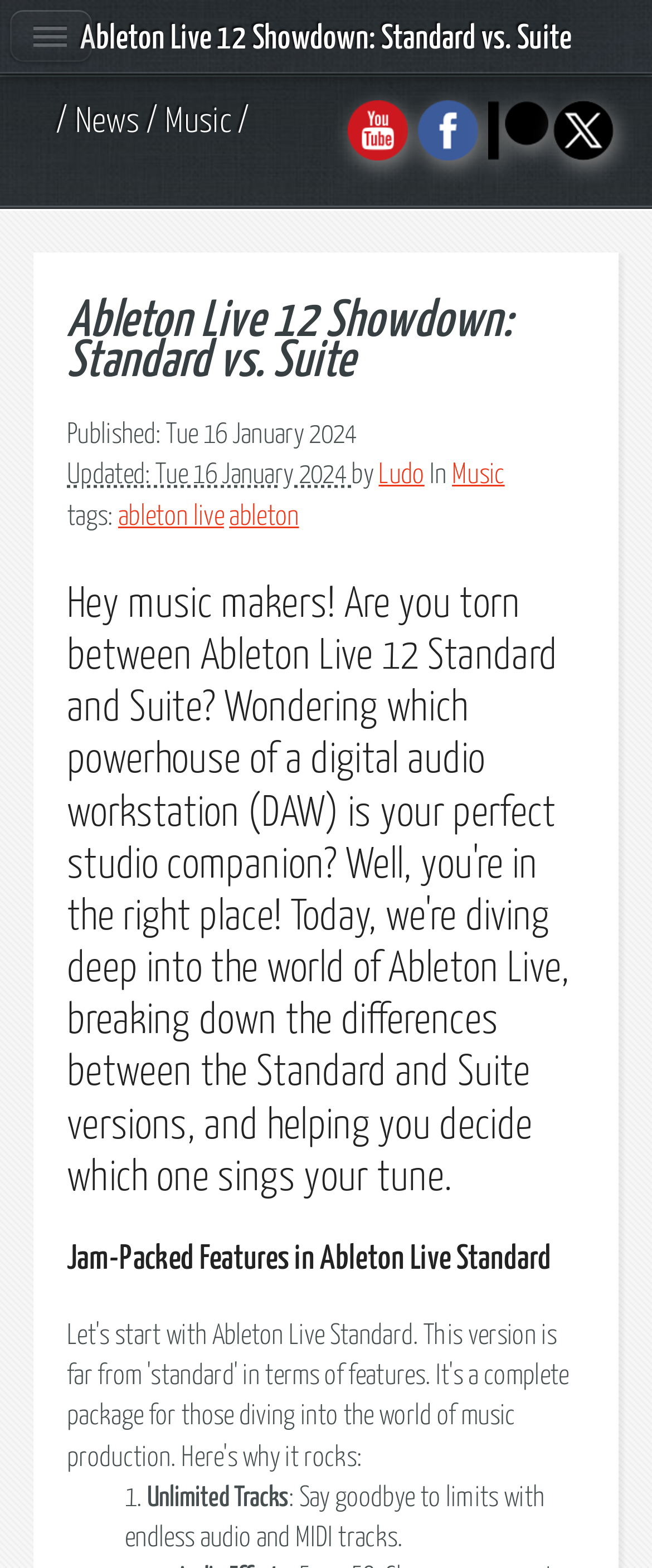Identify the bounding box coordinates for the UI element mentioned here: "ableton live". Provide the coordinates as four float values between 0 and 1, i.e., [left, top, right, bottom].

[0.181, 0.32, 0.344, 0.337]